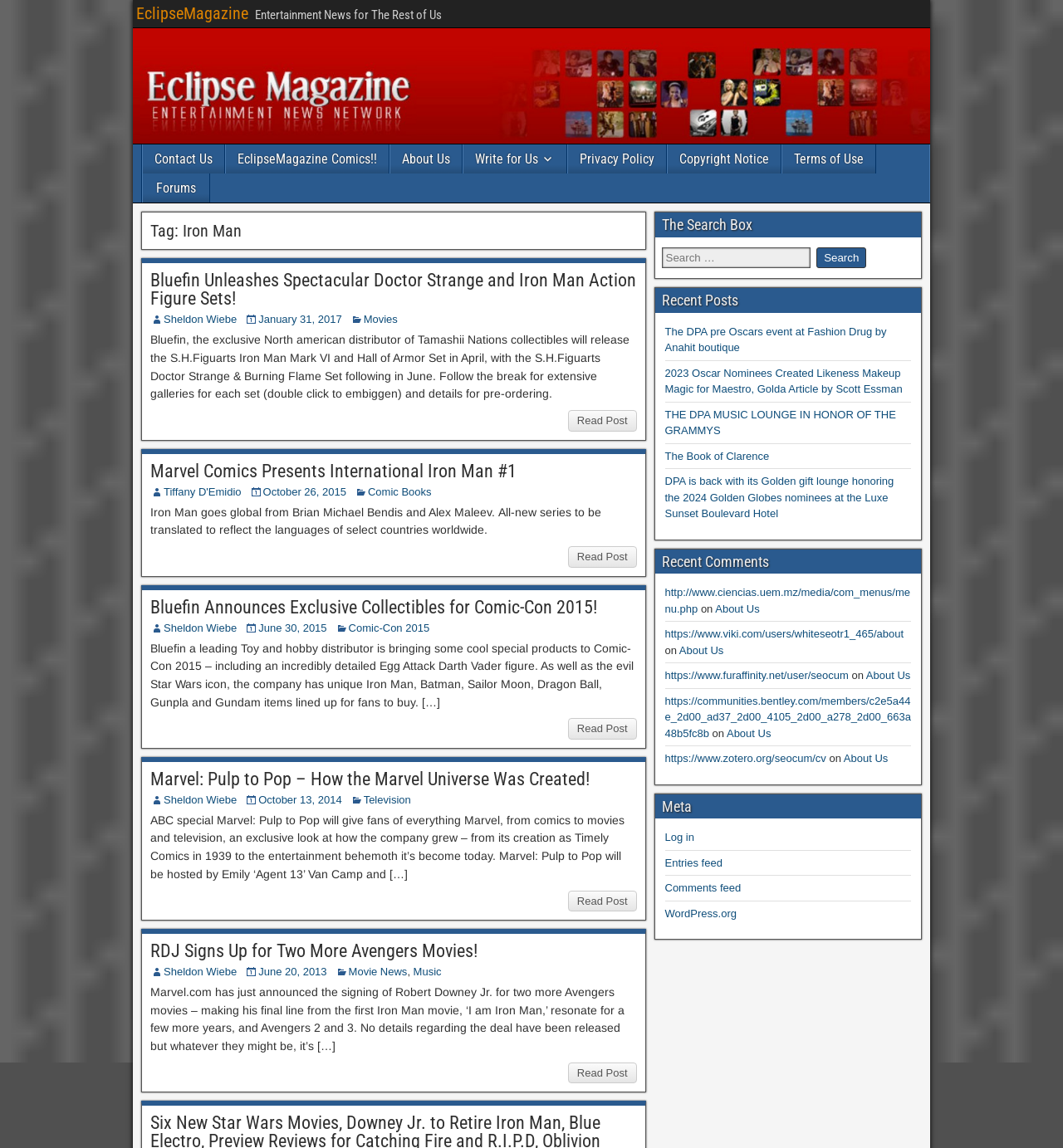Find the bounding box coordinates of the element you need to click on to perform this action: 'Click on the 'Read Post' button'. The coordinates should be represented by four float values between 0 and 1, in the format [left, top, right, bottom].

[0.534, 0.357, 0.599, 0.376]